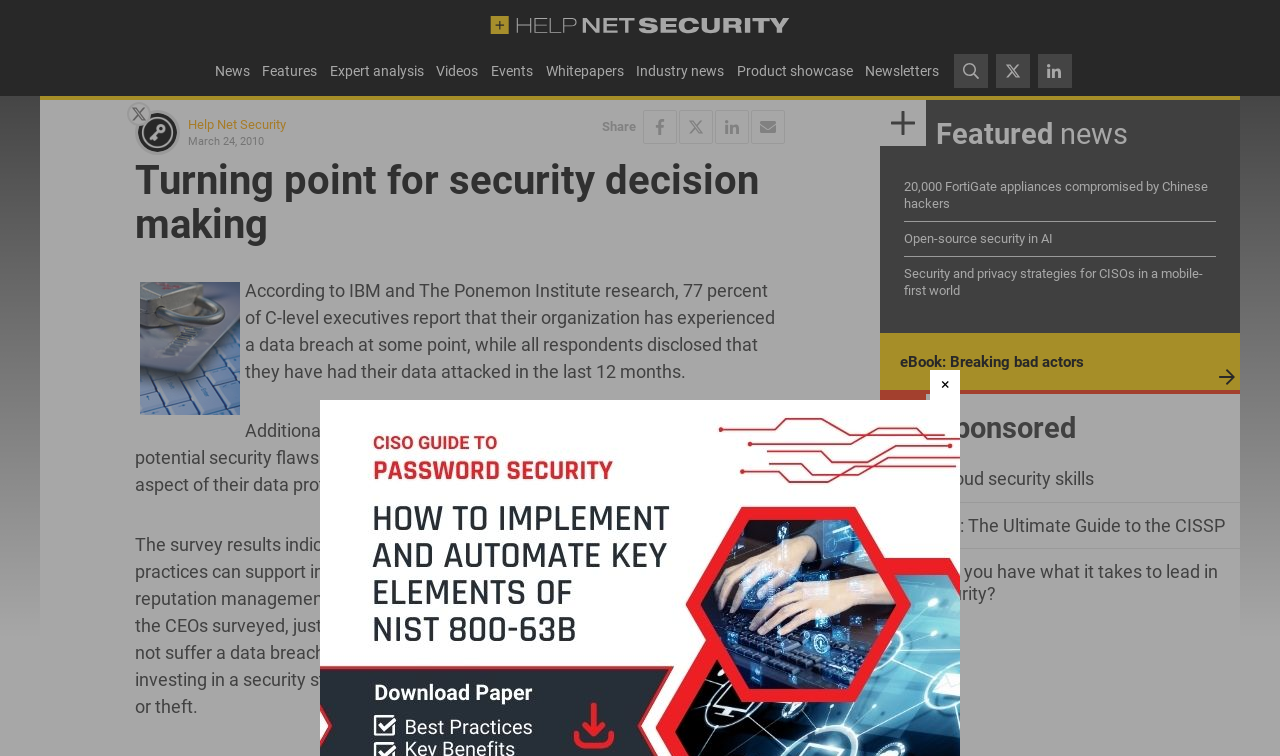Pinpoint the bounding box coordinates of the clickable area necessary to execute the following instruction: "Share on Facebook". The coordinates should be given as four float numbers between 0 and 1, namely [left, top, right, bottom].

[0.502, 0.146, 0.529, 0.191]